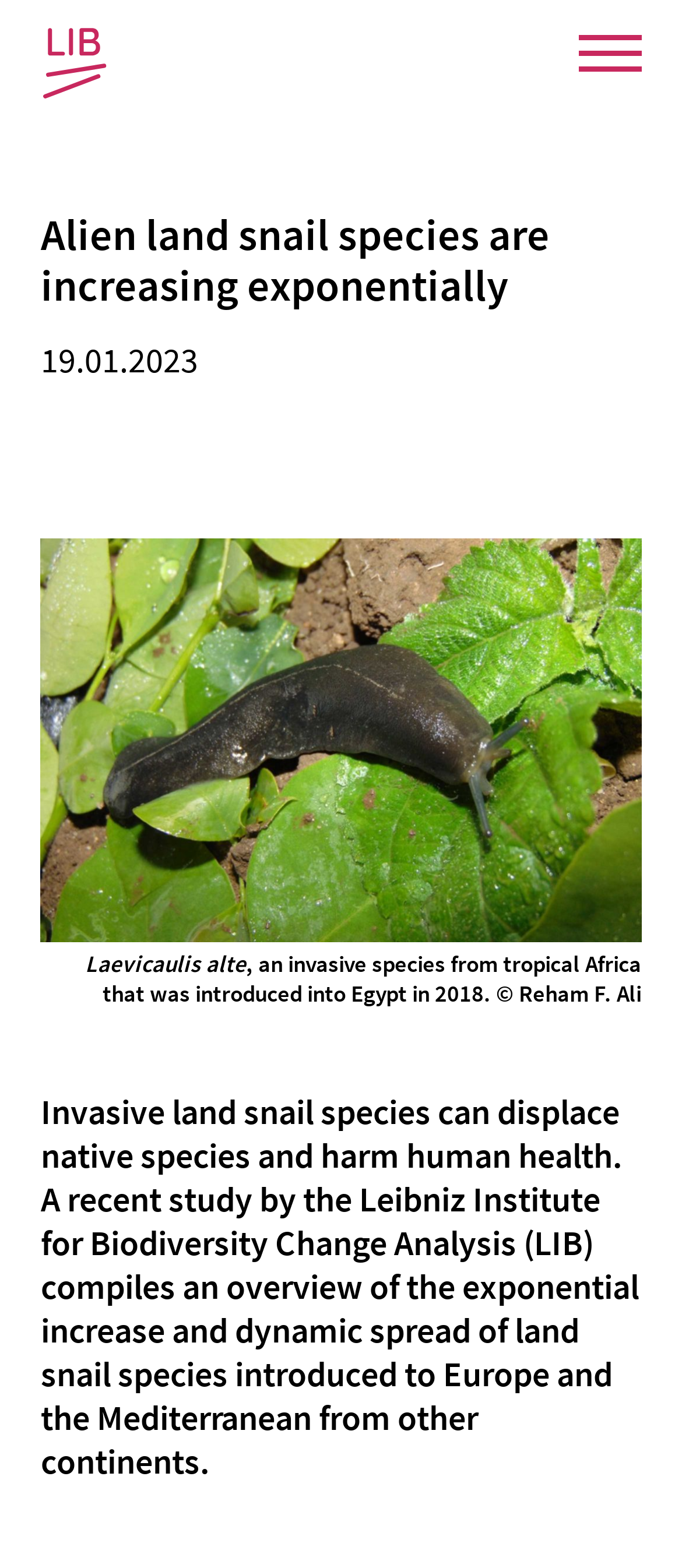What is the name of the institute mentioned in the article?
Answer the question based on the image using a single word or a brief phrase.

Leibniz Institute for Biodiversity Change Analysis